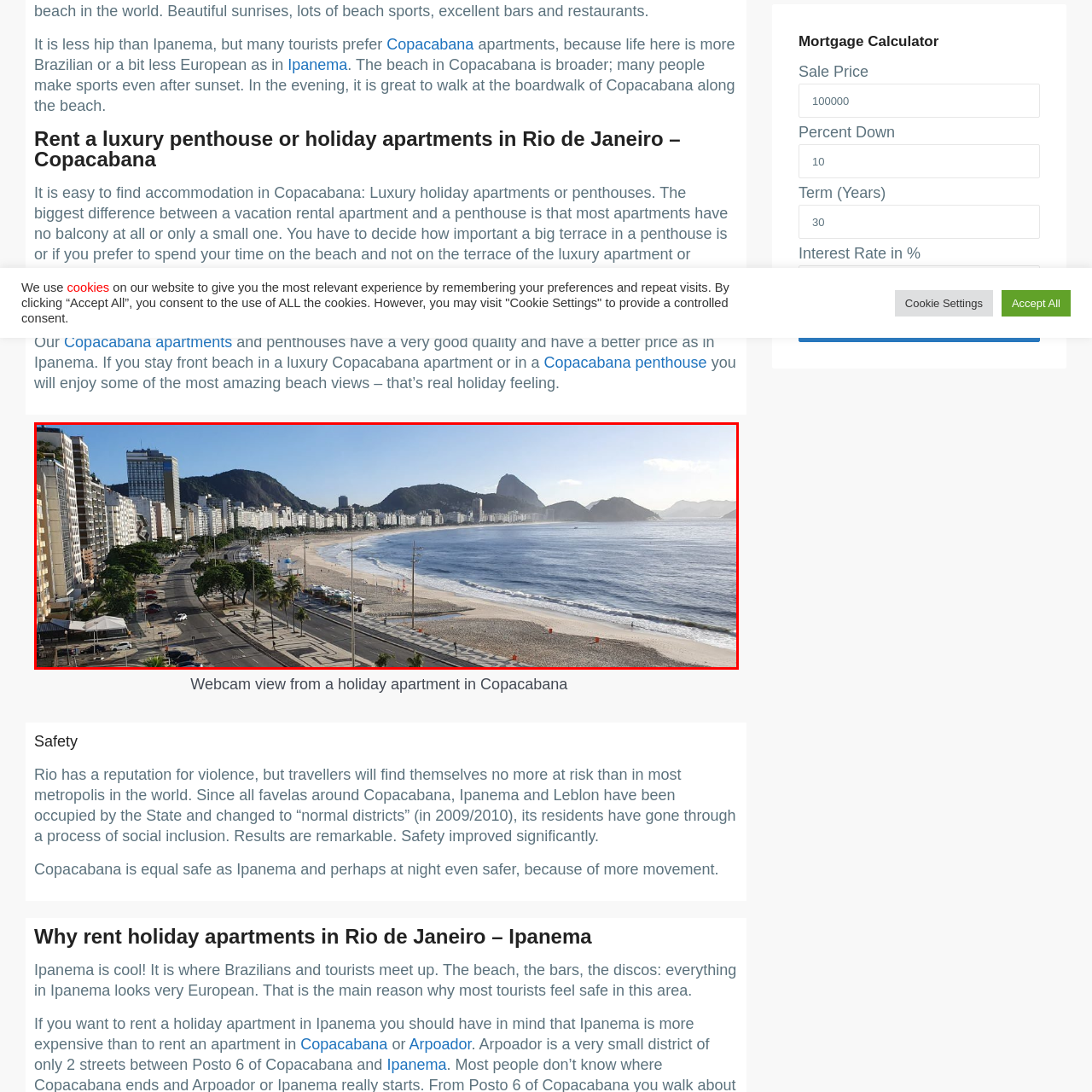What type of trees line the coastline?  
Please examine the image enclosed within the red bounding box and provide a thorough answer based on what you observe in the image.

The caption specifically mentions that the coastline is lined with palm trees, which is a distinctive feature of the beach.